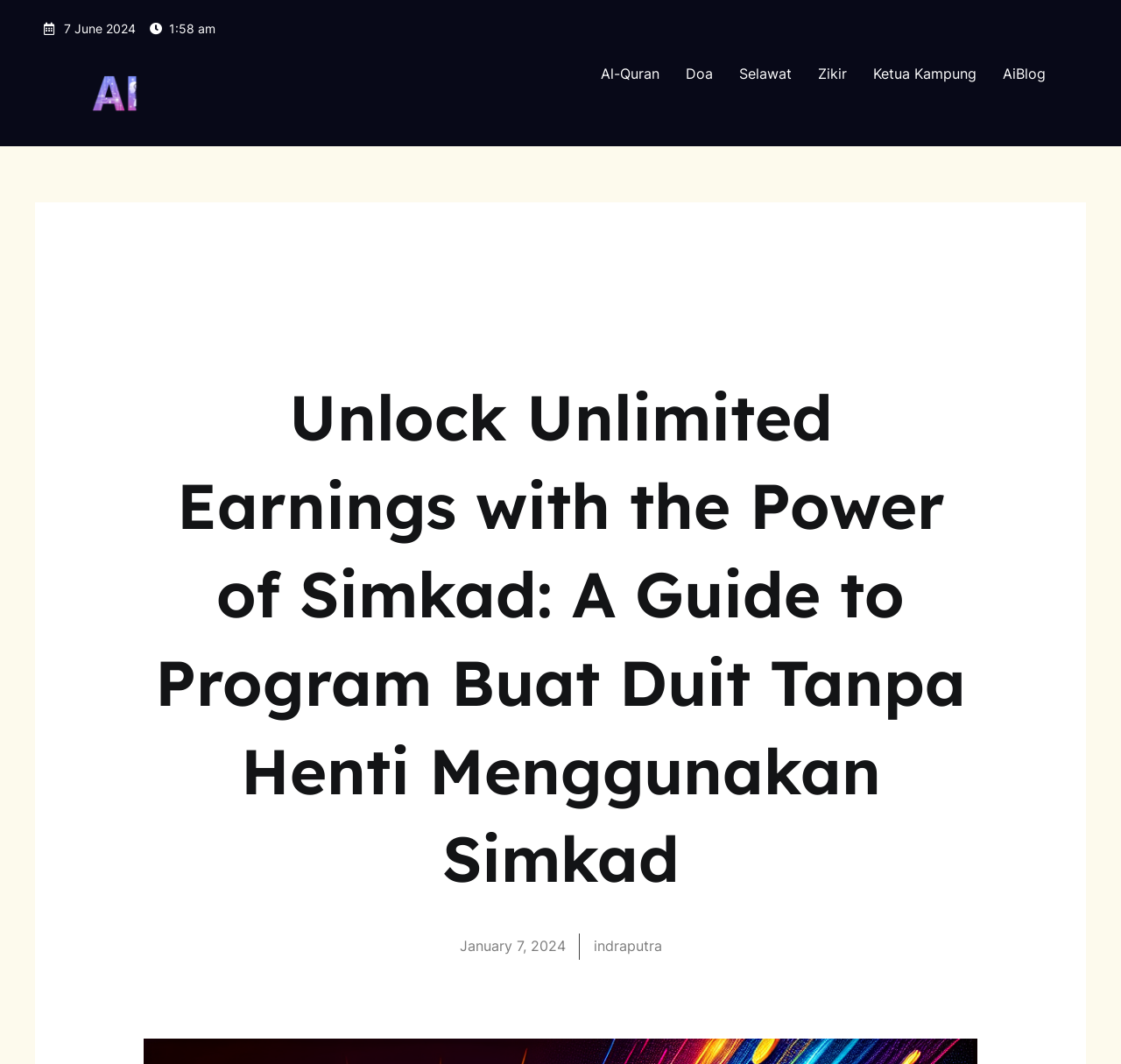What is the date displayed on the webpage?
Examine the webpage screenshot and provide an in-depth answer to the question.

I found the date '7 June 2024' displayed on the webpage, which is located at the top of the page, indicating the date the content was published or updated.